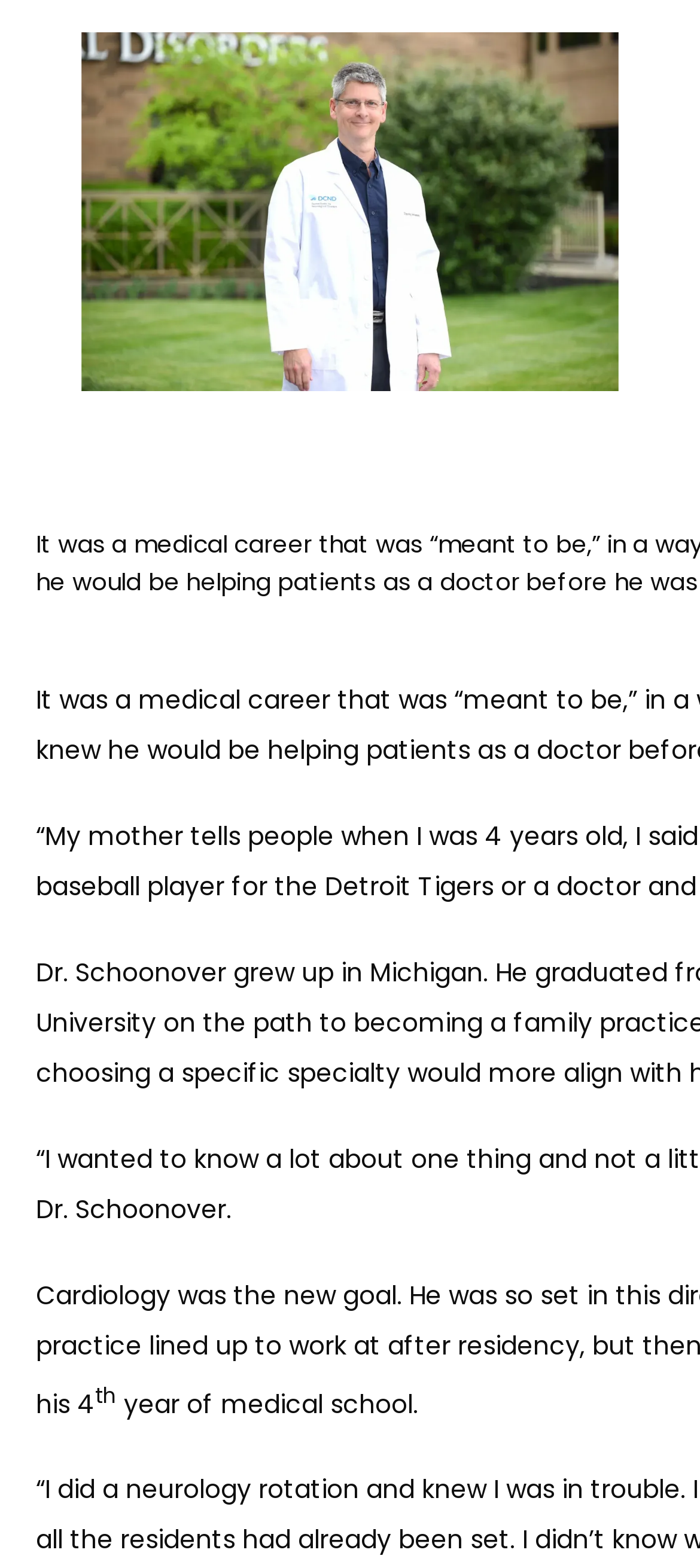Using the element description provided, determine the bounding box coordinates in the format (top-left x, top-left y, bottom-right x, bottom-right y). Ensure that all values are floating point numbers between 0 and 1. Element description: Personal Injury

None